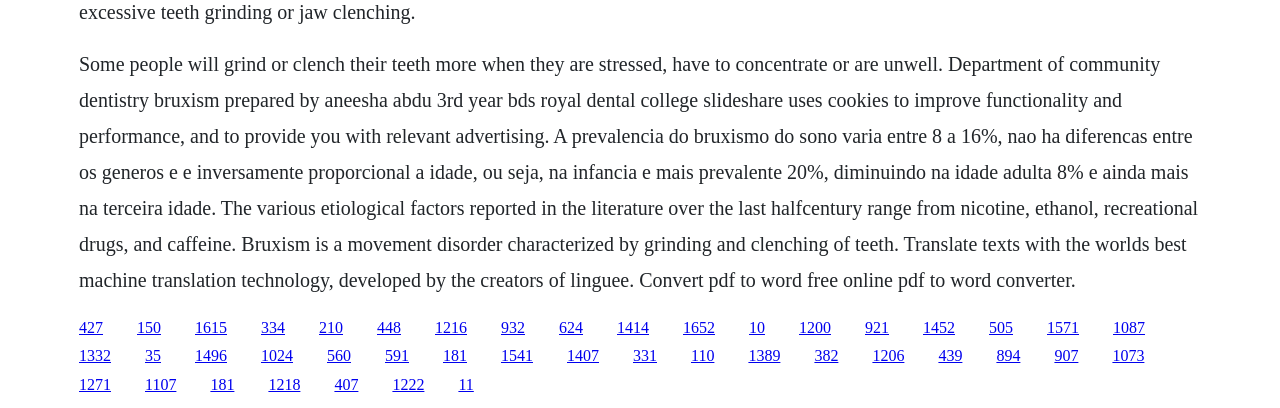Provide a brief response in the form of a single word or phrase:
What is bruxism?

Movement disorder